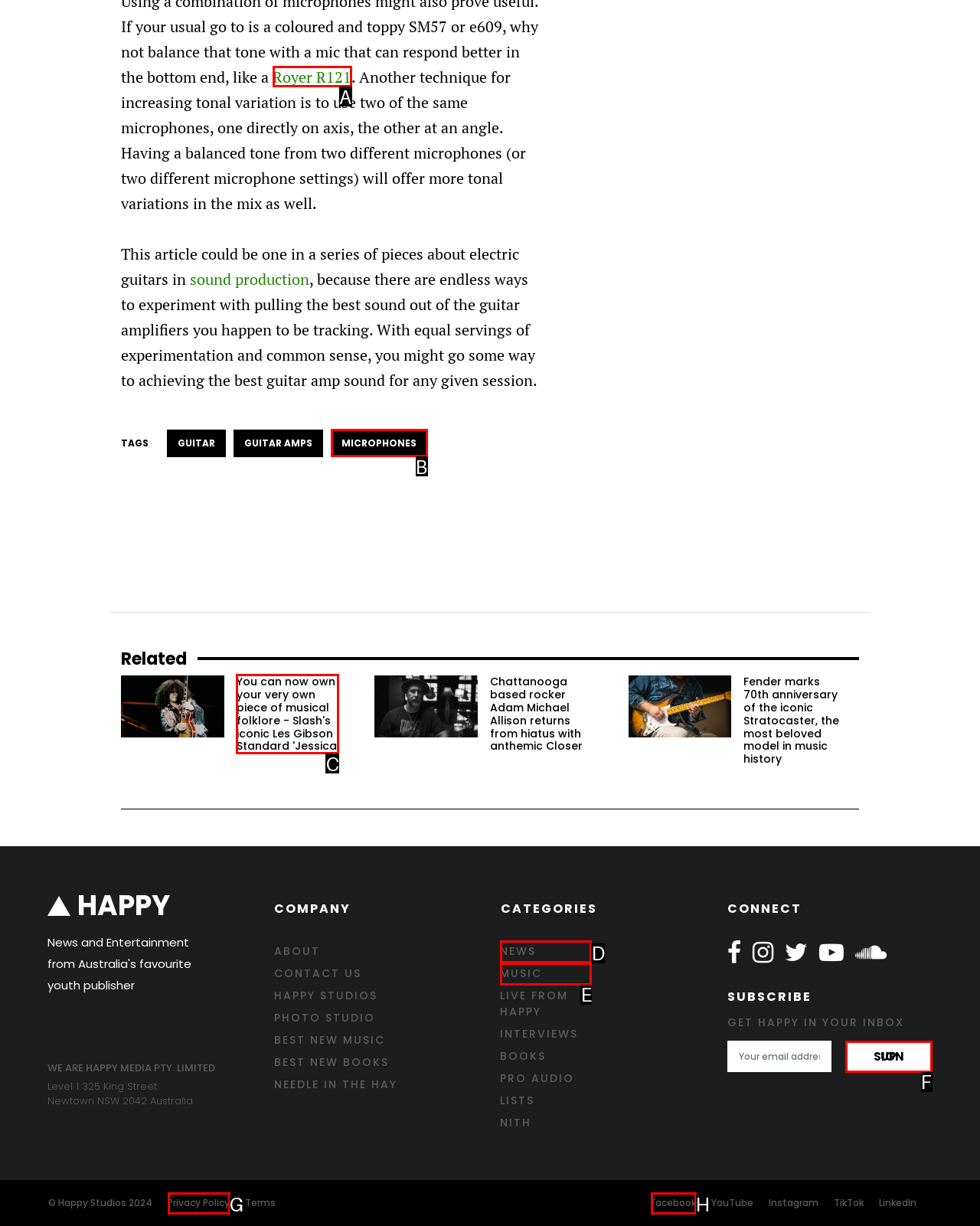Specify the letter of the UI element that should be clicked to achieve the following: Read the article about Slash's iconic Les Gibson Standard 'Jessica'
Provide the corresponding letter from the choices given.

C